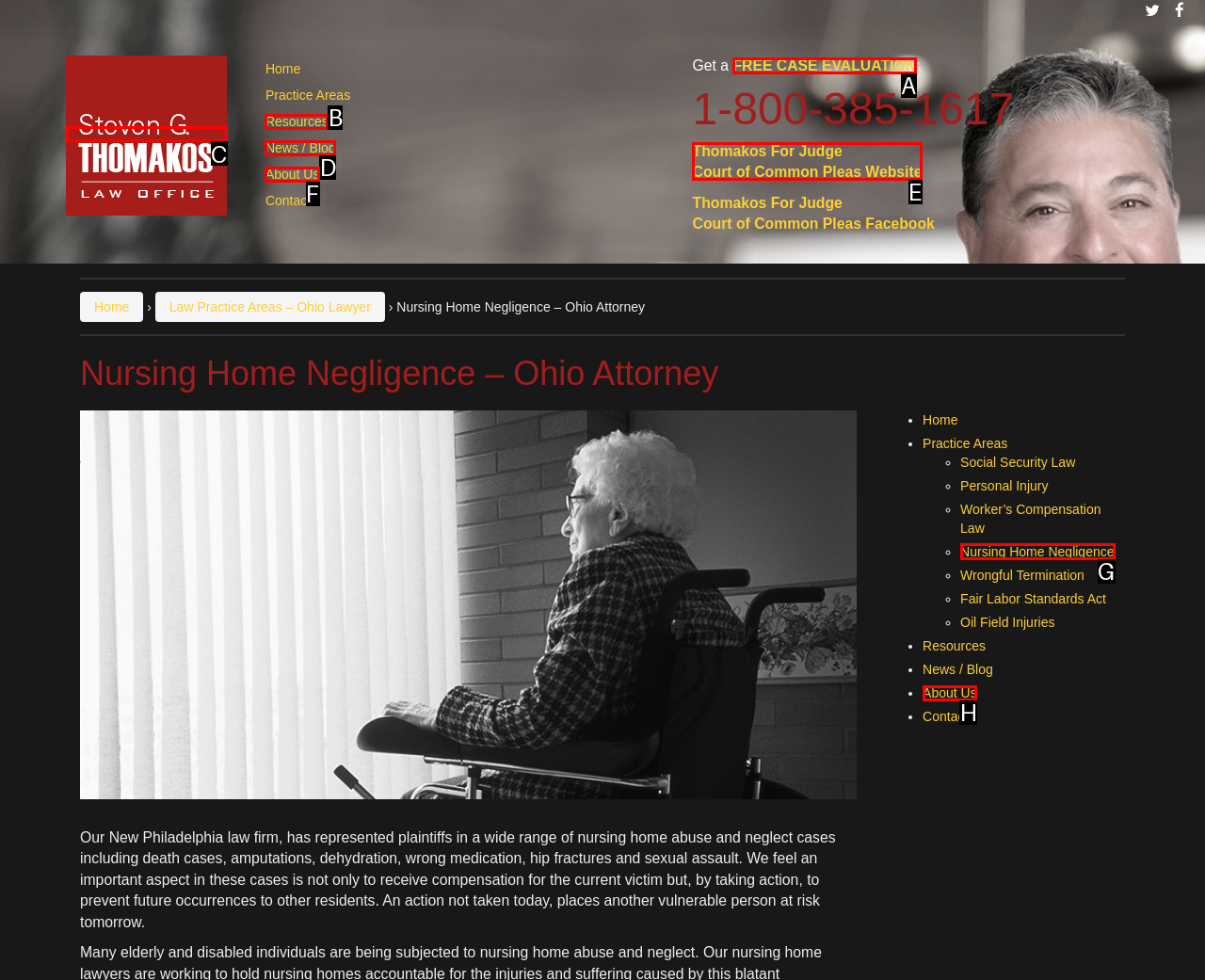Given the task: Read more about 'Nursing Home Negligence', tell me which HTML element to click on.
Answer with the letter of the correct option from the given choices.

G